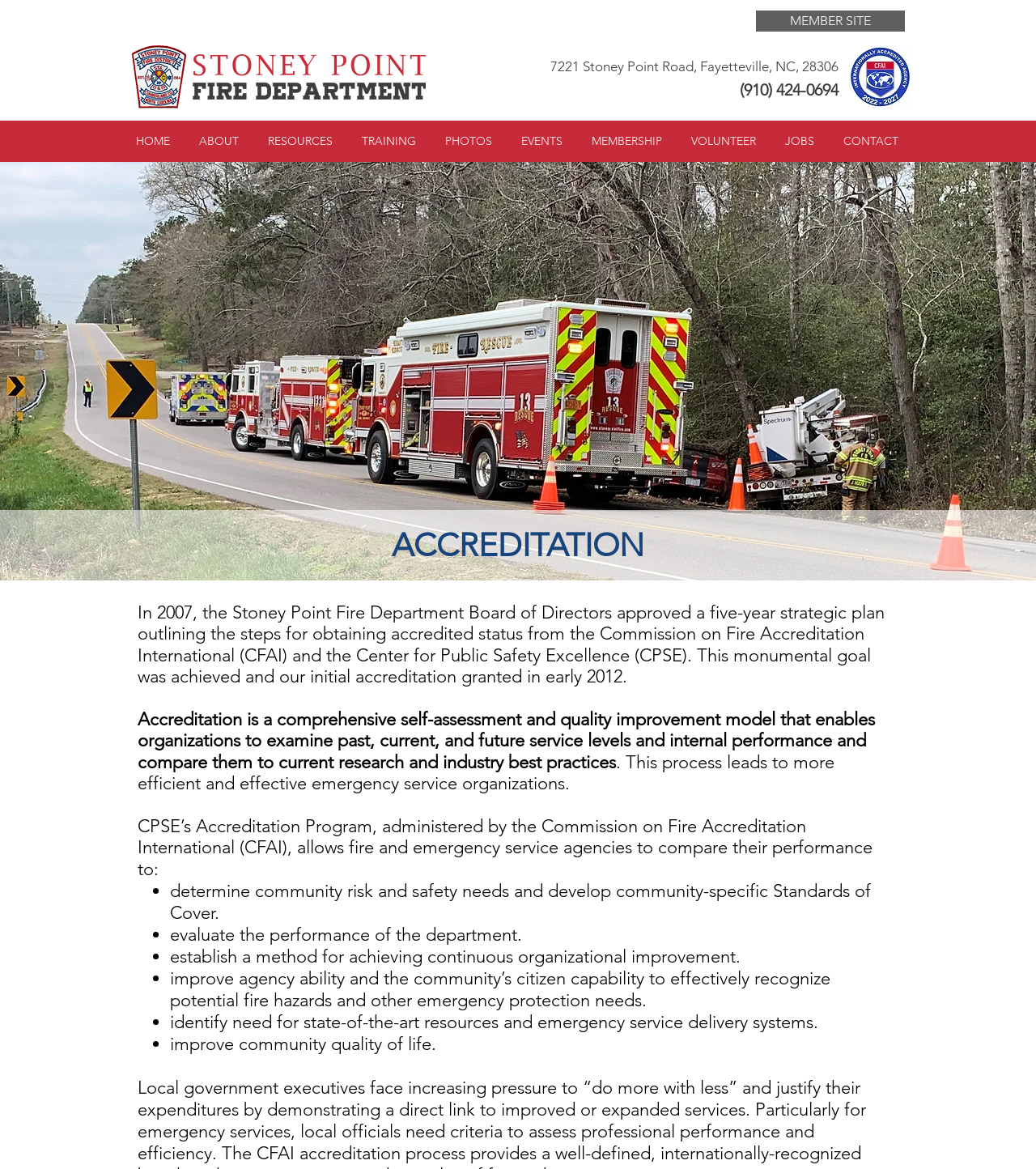Determine the bounding box coordinates of the clickable region to carry out the instruction: "click HOME".

[0.117, 0.113, 0.178, 0.129]